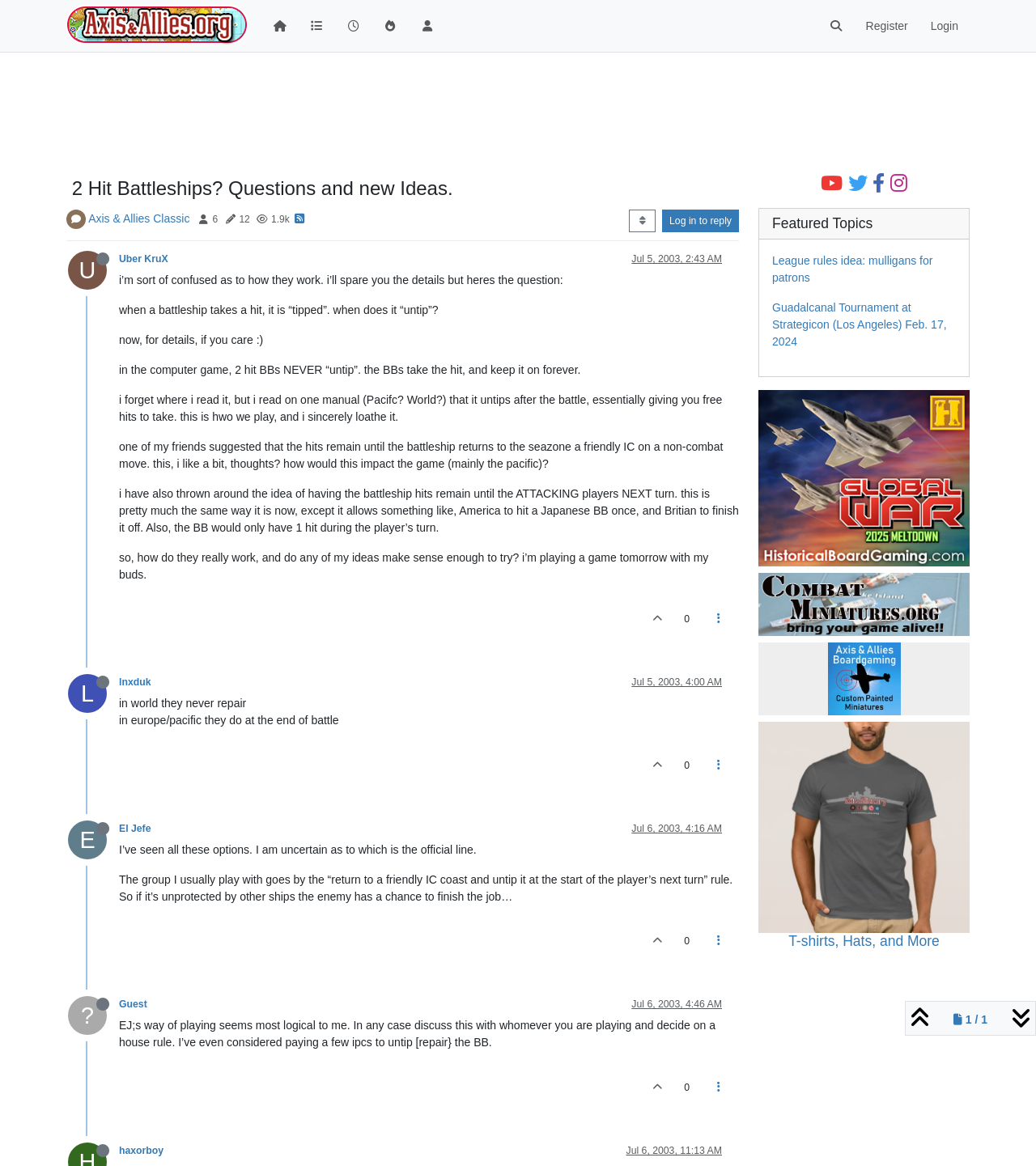Pinpoint the bounding box coordinates of the clickable element to carry out the following instruction: "Click on the 'Axis & Allies Classic' link."

[0.085, 0.182, 0.183, 0.193]